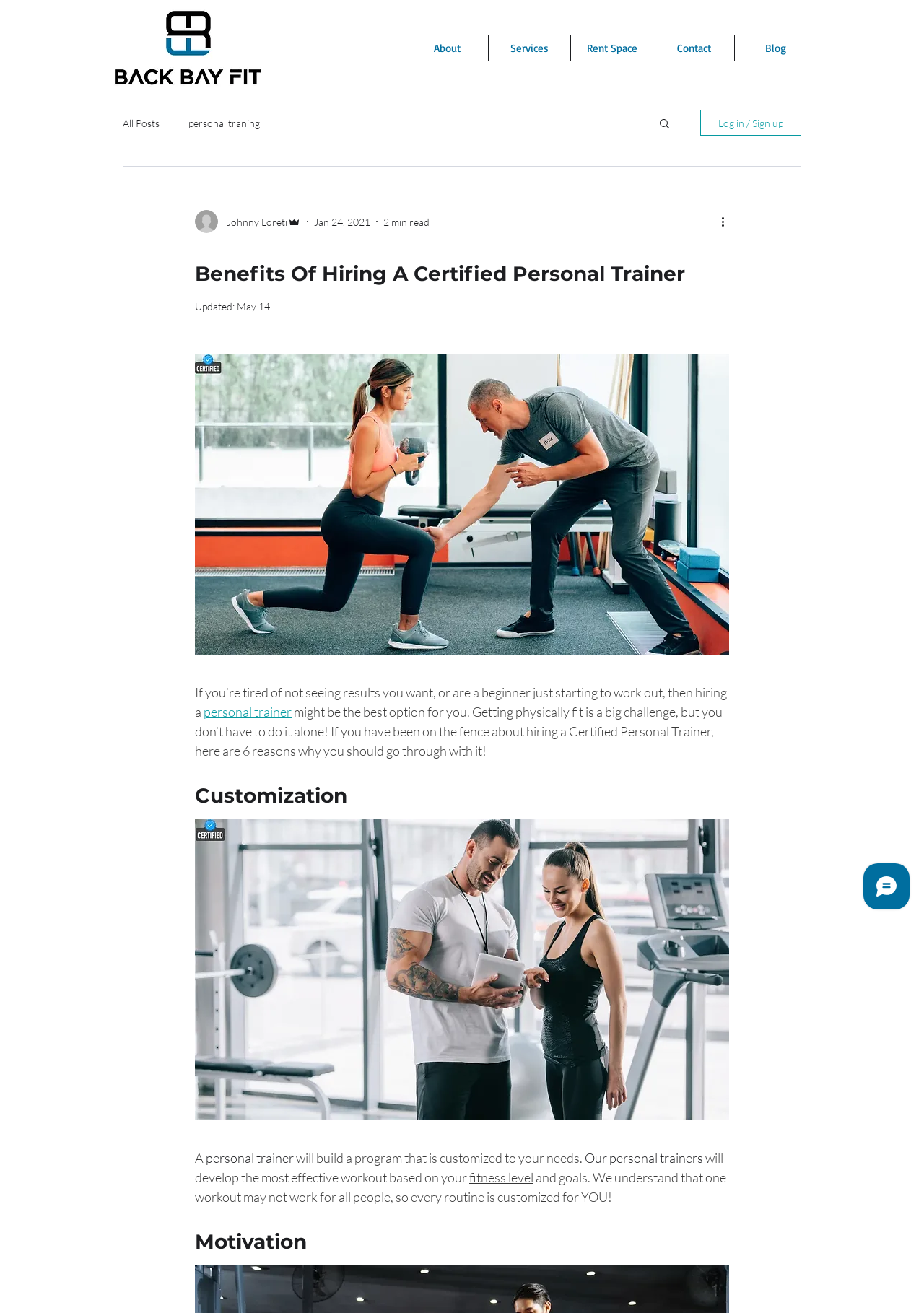Write an extensive caption that covers every aspect of the webpage.

This webpage is about the benefits of hiring a certified personal trainer. At the top left, there is a link to "Personal training Boston" accompanied by an image. Below it, there is a navigation menu with links to "About", "Services", "Rent Space", "Contact", "Blog", and other pages. 

To the right of the navigation menu, there is a search button with a magnifying glass icon. Next to it, there is a "Log in / Sign up" button. 

In the main content area, there is a heading that reads "Benefits Of Hiring A Certified Personal Trainer". Below it, there is a section with the writer's picture, name, and date of publication. 

The main article is divided into sections, each with a heading. The first section discusses the importance of hiring a certified personal trainer, with a call-to-action button to read more. The second section is about customization, with a button to learn more about customization in personal training. 

Throughout the article, there are links to related topics, such as "personal trainer" and "fitness level". The article also includes several images, including one for each section. 

At the bottom right of the page, there is a chat window from Wix Chat.